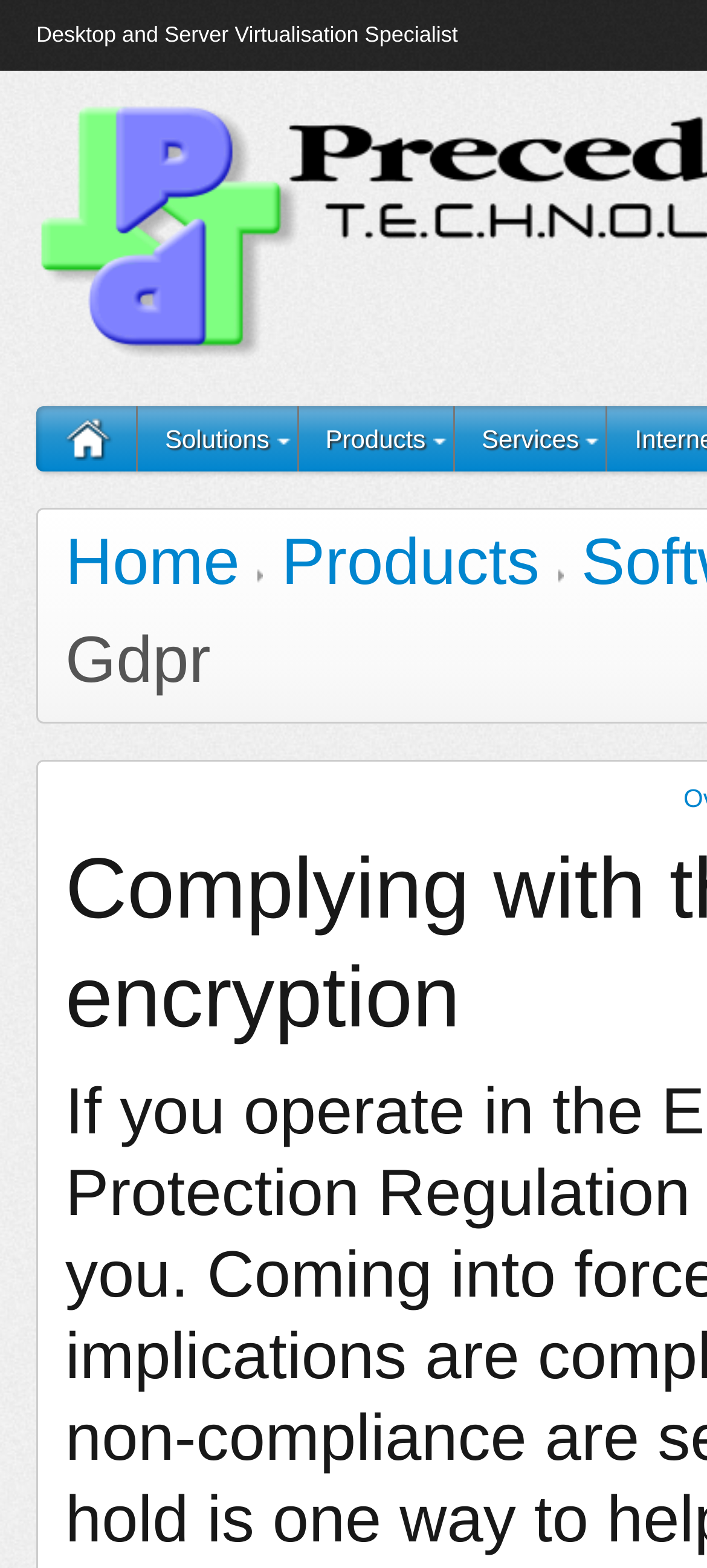What is the purpose of the right arrow images?
Examine the image and give a concise answer in one word or a short phrase.

Indicating submenus